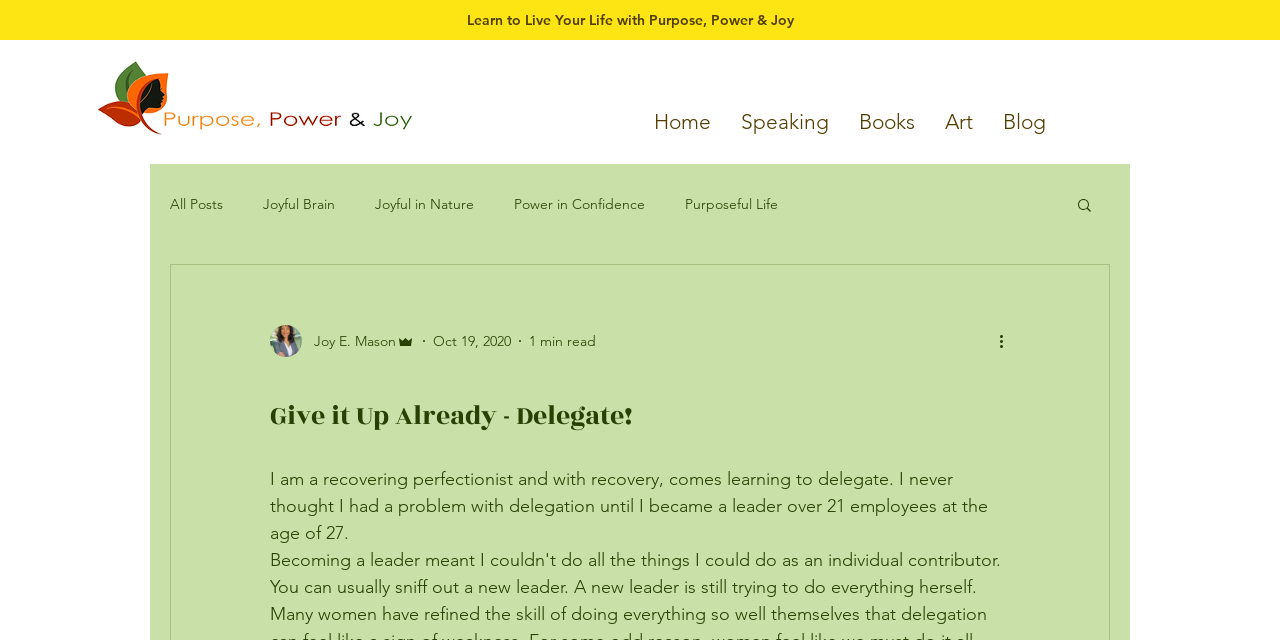Provide the bounding box coordinates of the section that needs to be clicked to accomplish the following instruction: "Search for a blog post."

[0.84, 0.306, 0.855, 0.339]